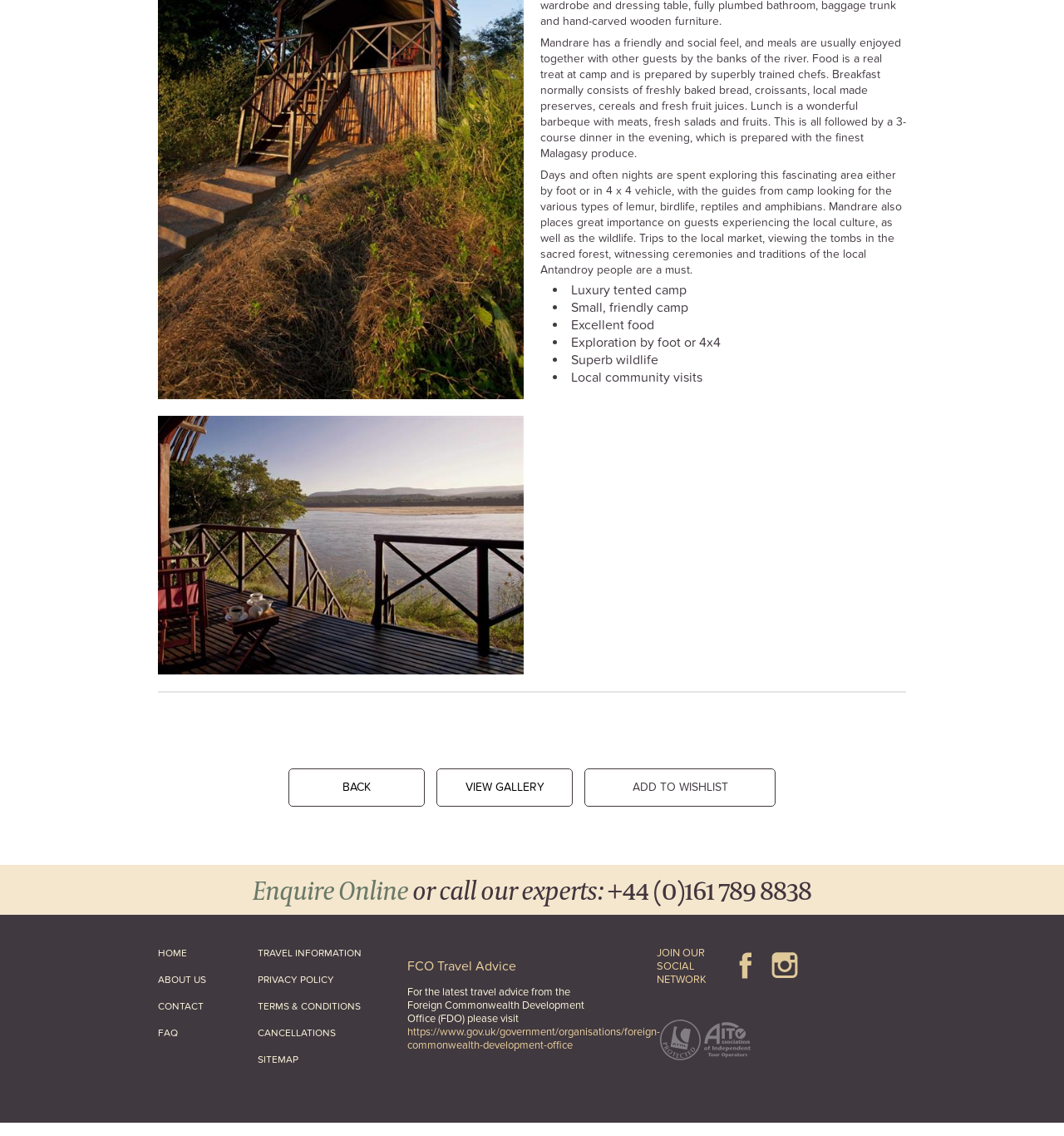Locate the UI element described as follows: "TERMS & CONDITIONS". Return the bounding box coordinates as four float numbers between 0 and 1 in the order [left, top, right, bottom].

[0.242, 0.857, 0.344, 0.88]